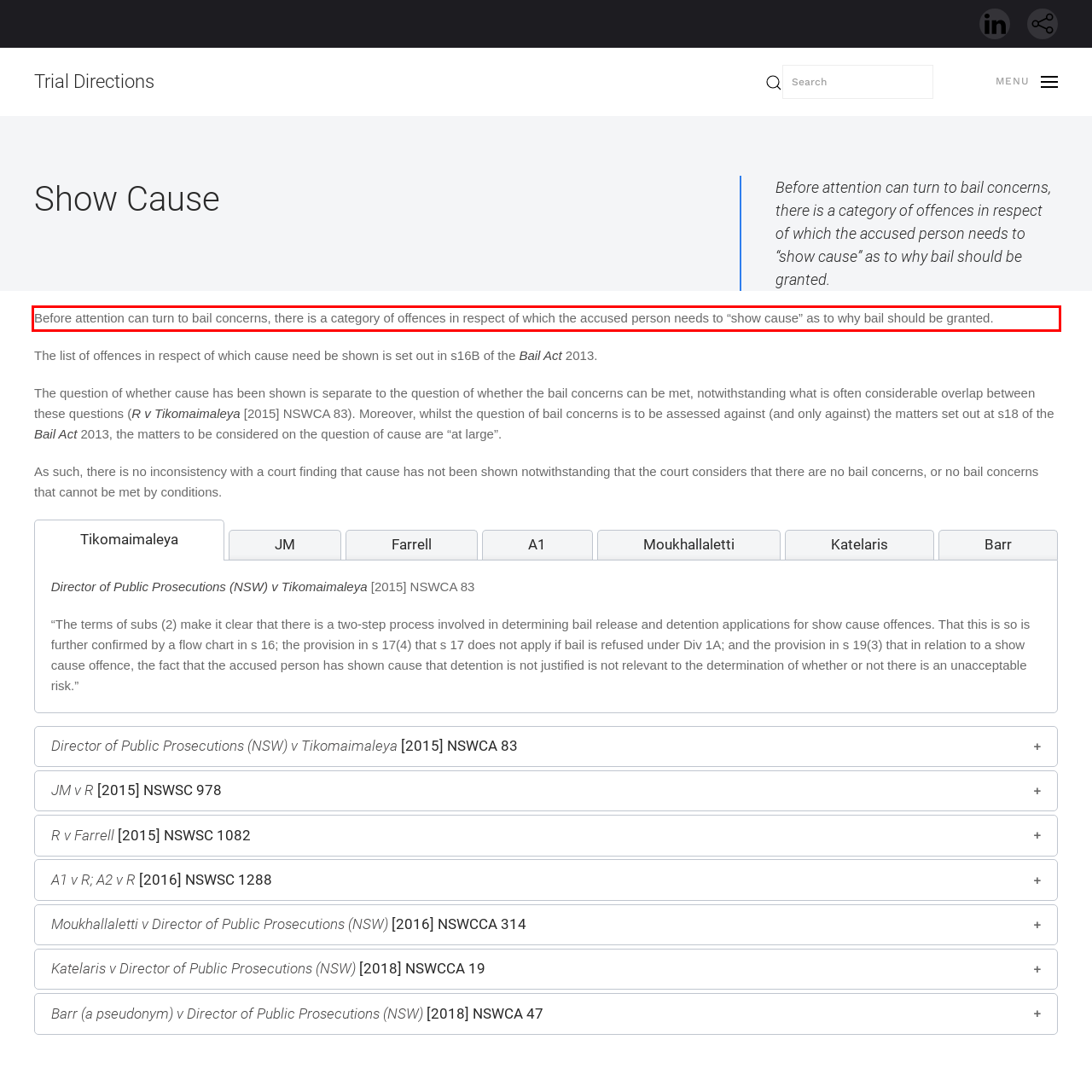Analyze the webpage screenshot and use OCR to recognize the text content in the red bounding box.

Before attention can turn to bail concerns, there is a category of offences in respect of which the accused person needs to “show cause” as to why bail should be granted.